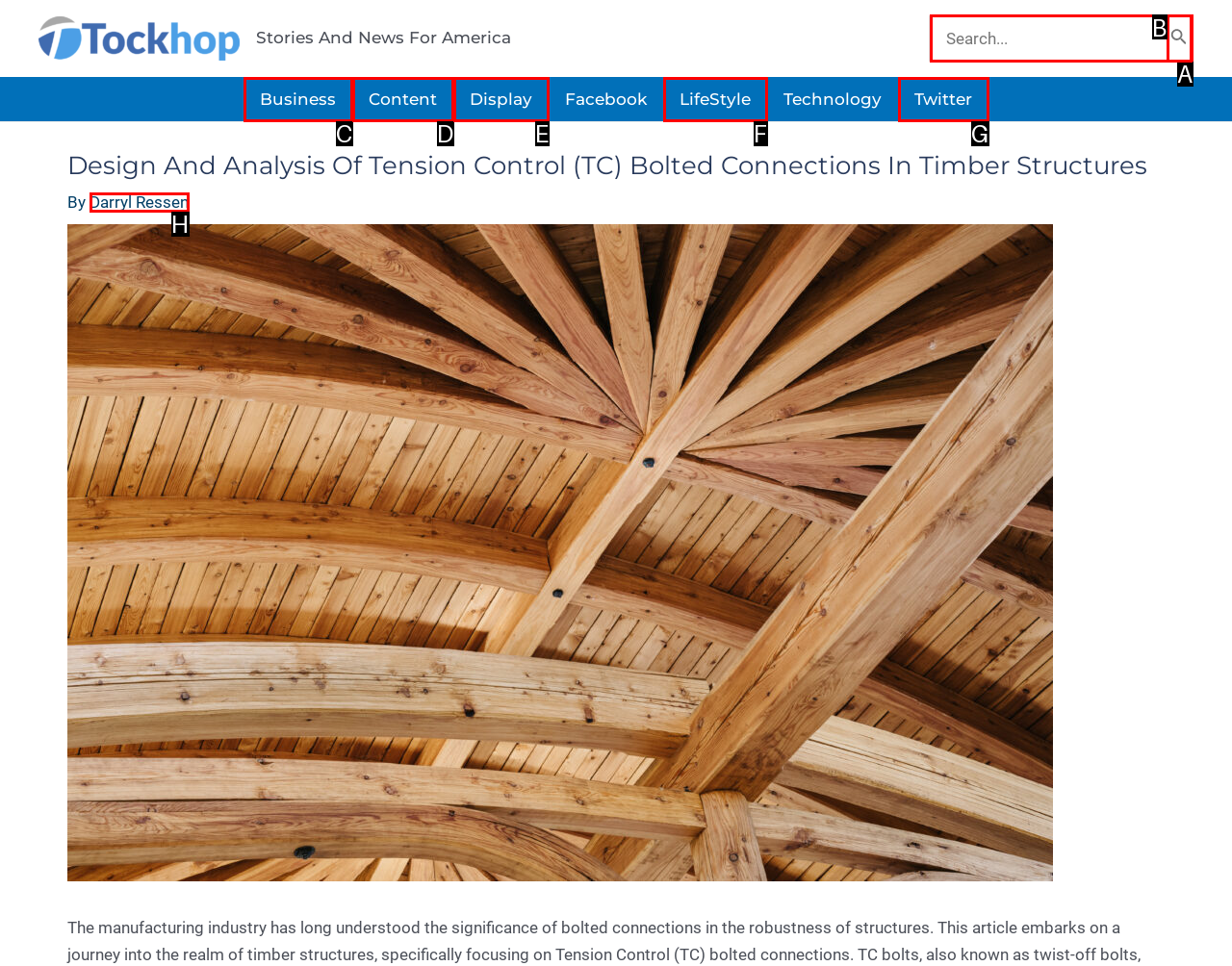From the given options, choose the HTML element that aligns with the description: LifeStyle. Respond with the letter of the selected element.

F